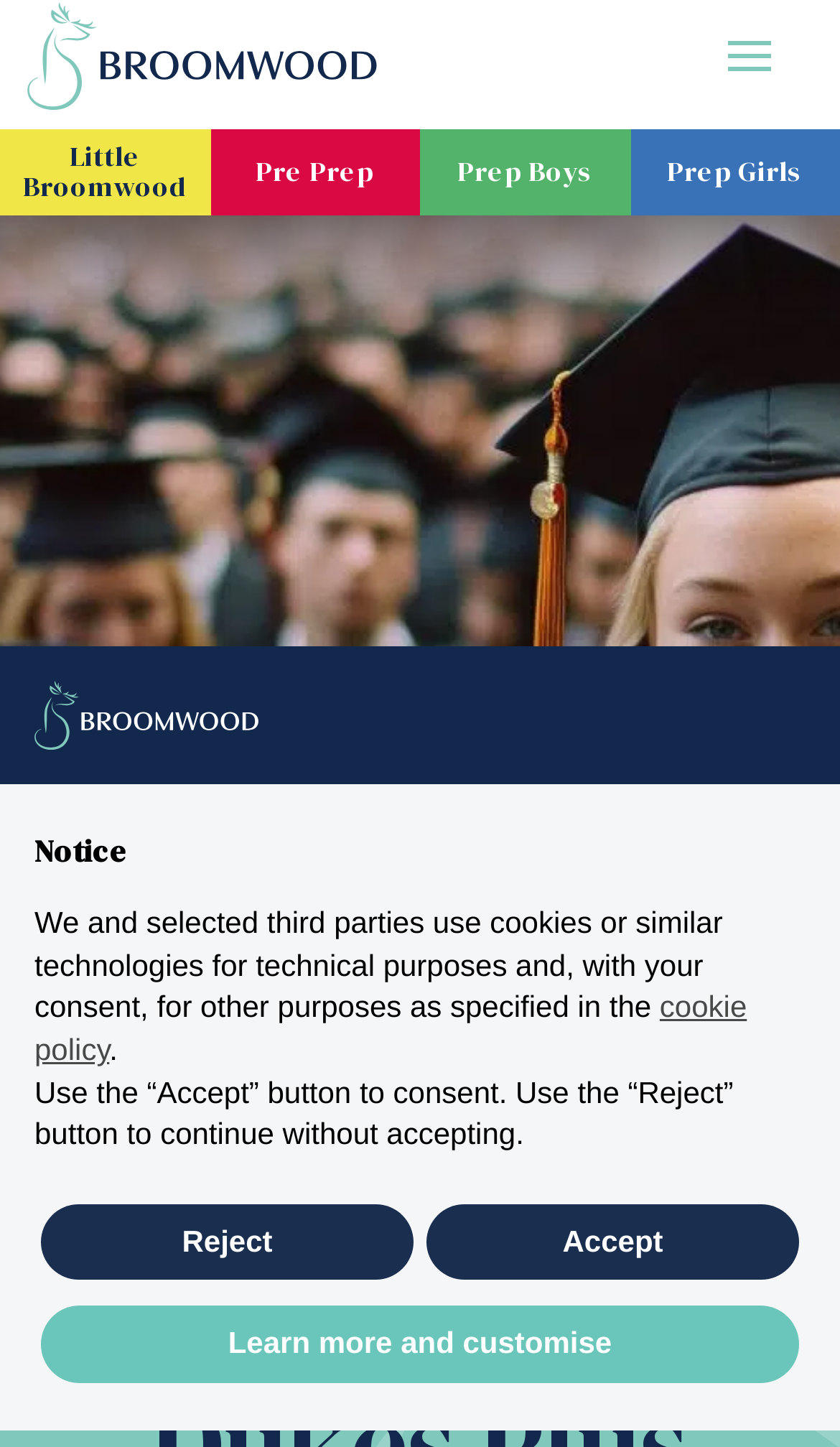Determine the bounding box coordinates of the clickable element necessary to fulfill the instruction: "Learn more about Dukes Plus". Provide the coordinates as four float numbers within the 0 to 1 range, i.e., [left, top, right, bottom].

[0.049, 0.903, 0.951, 0.956]